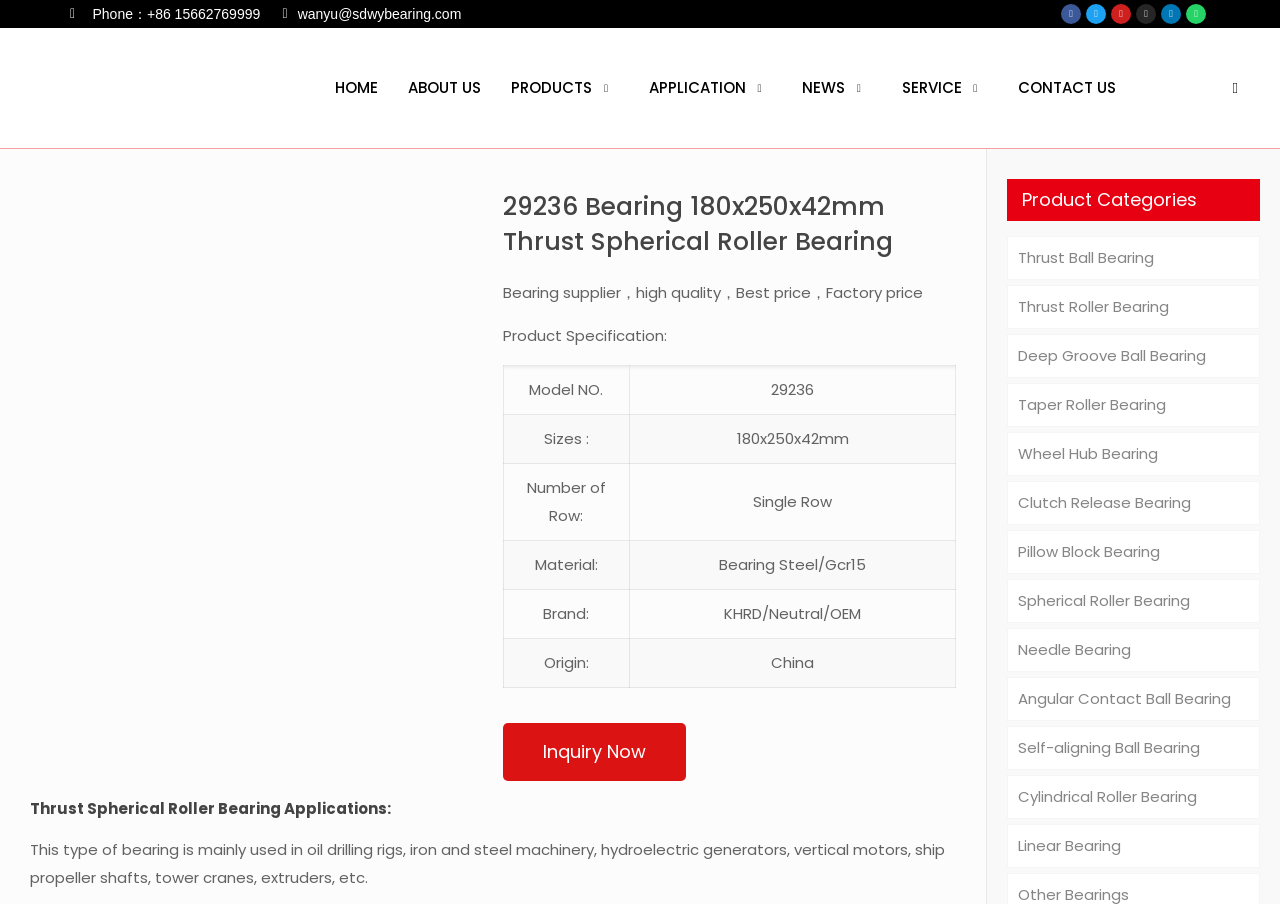Determine the bounding box coordinates of the region to click in order to accomplish the following instruction: "Click the 'navsearch-button' link". Provide the coordinates as four float numbers between 0 and 1, specifically [left, top, right, bottom].

[0.949, 0.075, 0.981, 0.119]